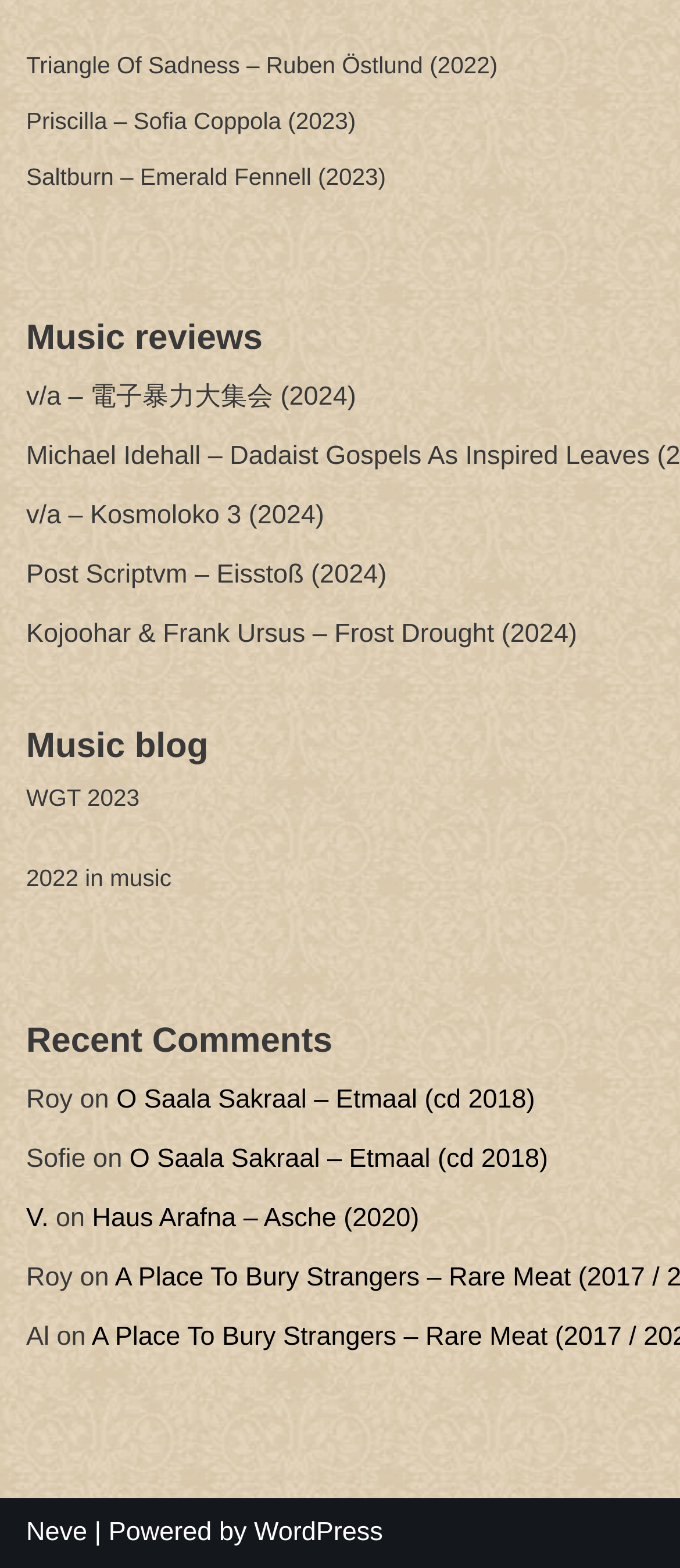Specify the bounding box coordinates of the area that needs to be clicked to achieve the following instruction: "Click on the link to v/a – 電​子​暴​力​大​集​会 album".

[0.038, 0.243, 0.524, 0.262]